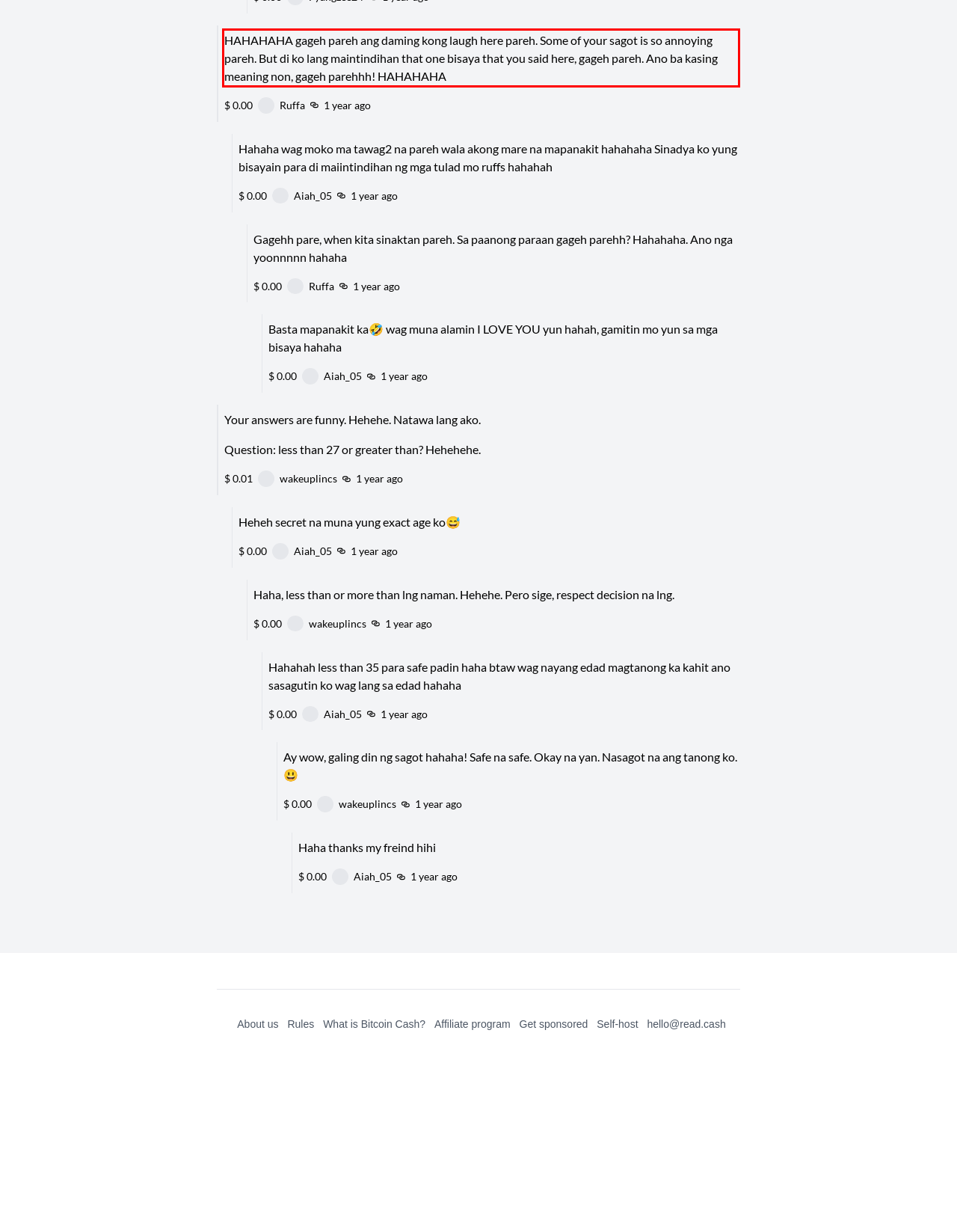Please take the screenshot of the webpage, find the red bounding box, and generate the text content that is within this red bounding box.

HAHAHAHA gageh pareh ang daming kong laugh here pareh. Some of your sagot is so annoying pareh. But di ko lang maintindihan that one bisaya that you said here, gageh pareh. Ano ba kasing meaning non, gageh parehhh! HAHAHAHA